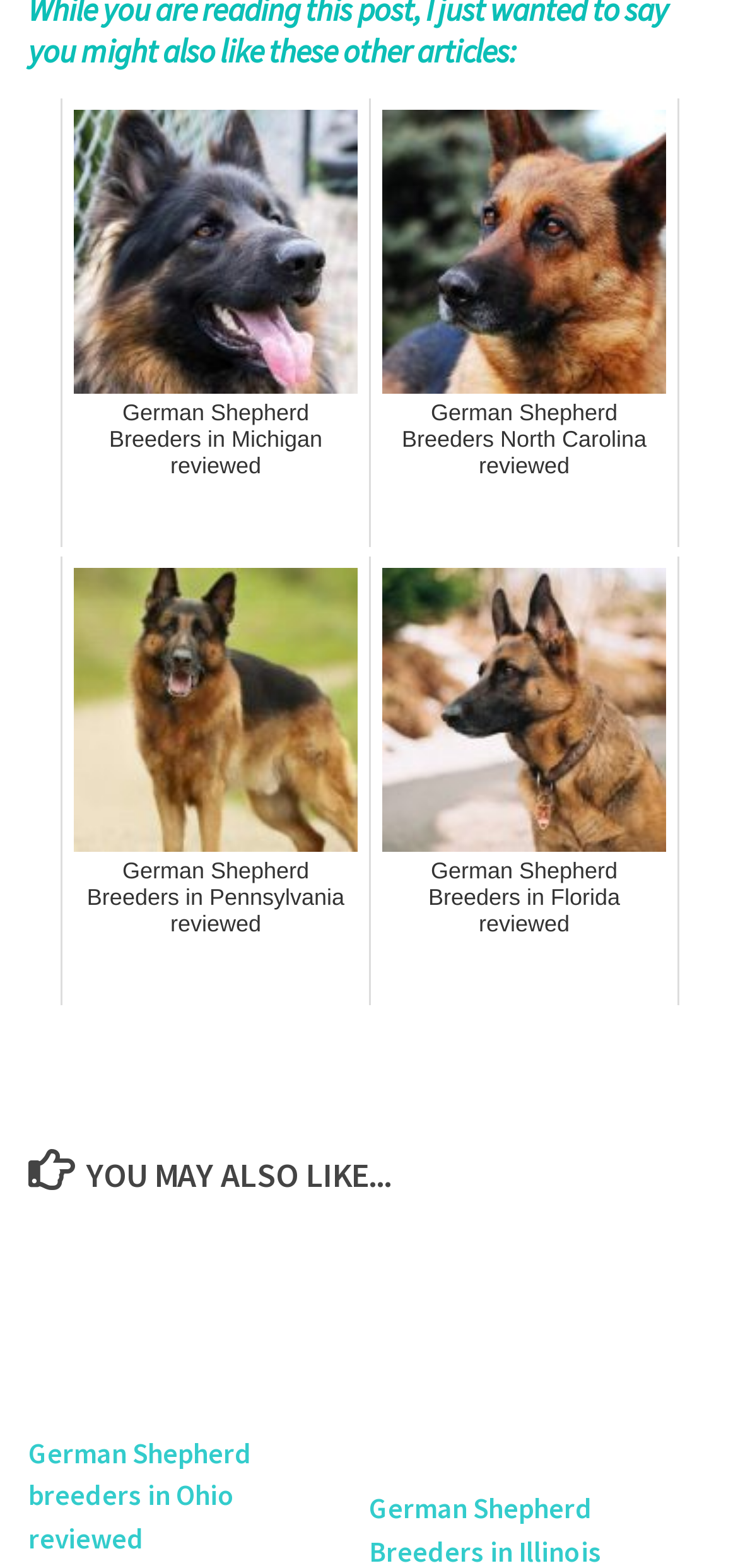Give a concise answer using only one word or phrase for this question:
What is the state mentioned in the first link?

Michigan